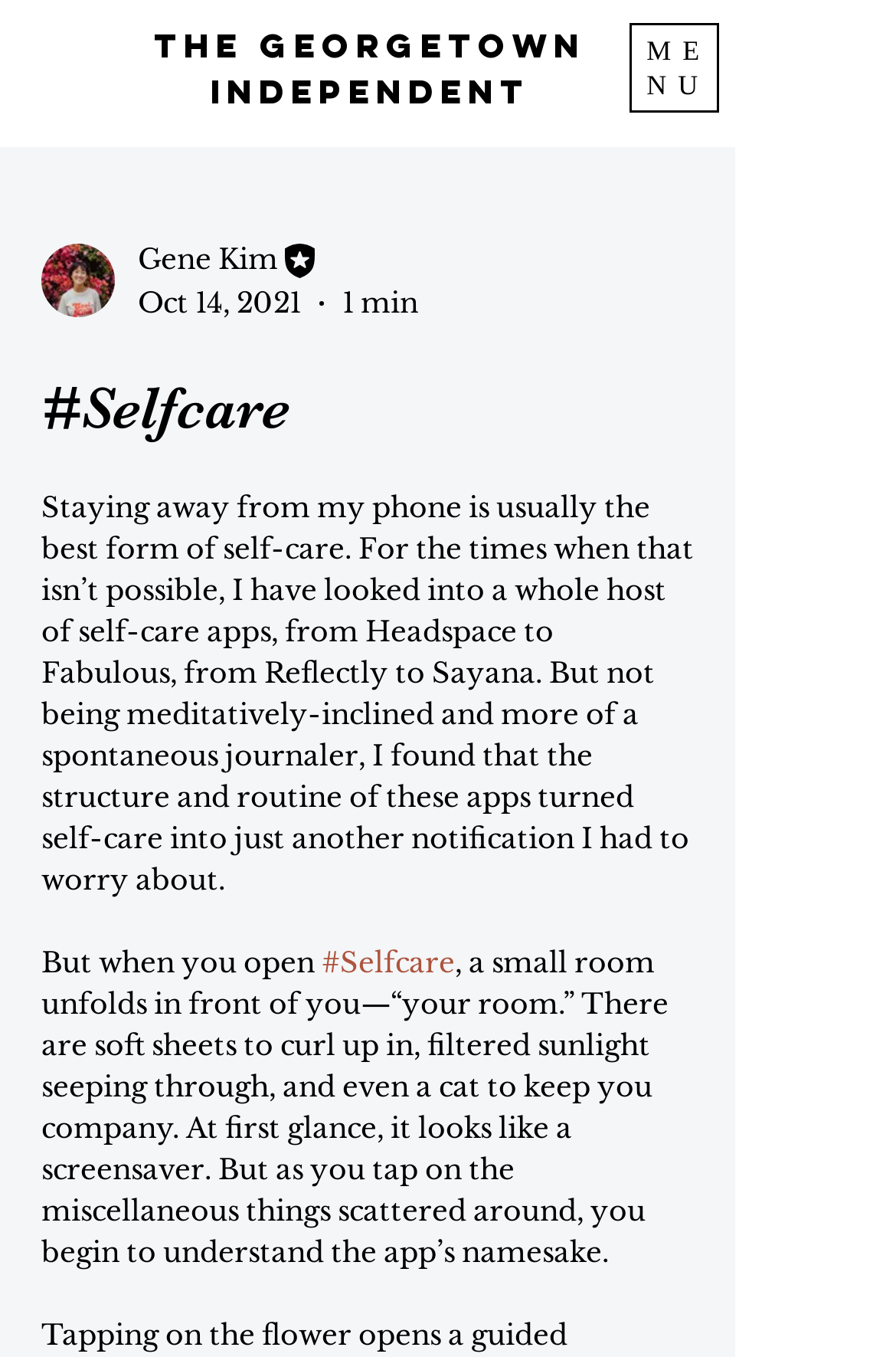Find and provide the bounding box coordinates for the UI element described with: "Gene Kim".

[0.154, 0.175, 0.467, 0.208]